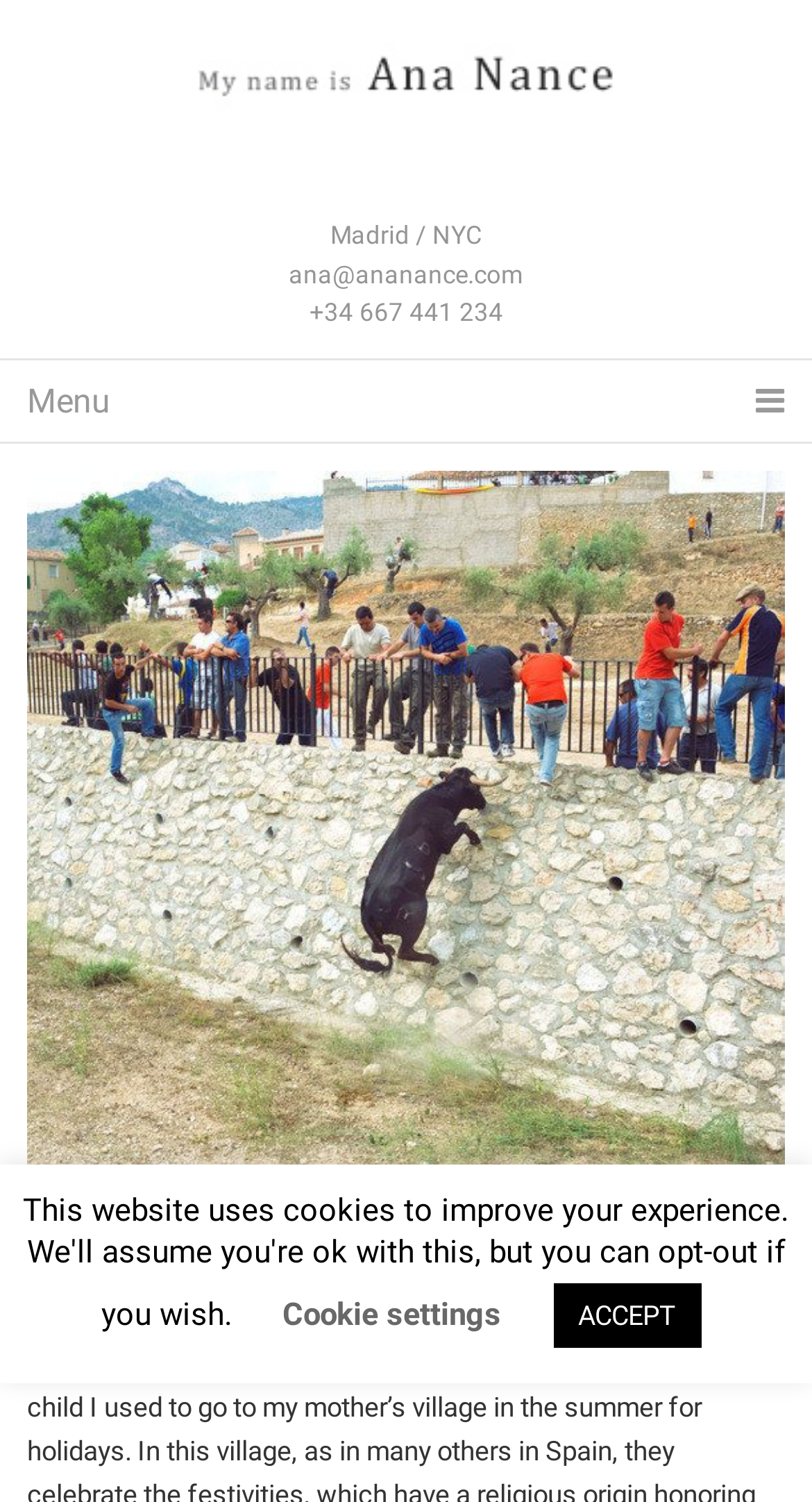Examine the image and give a thorough answer to the following question:
What is the topic of the image?

I found an image element with the text 'un tema dificil' which suggests that the topic of the image is a difficult topic.